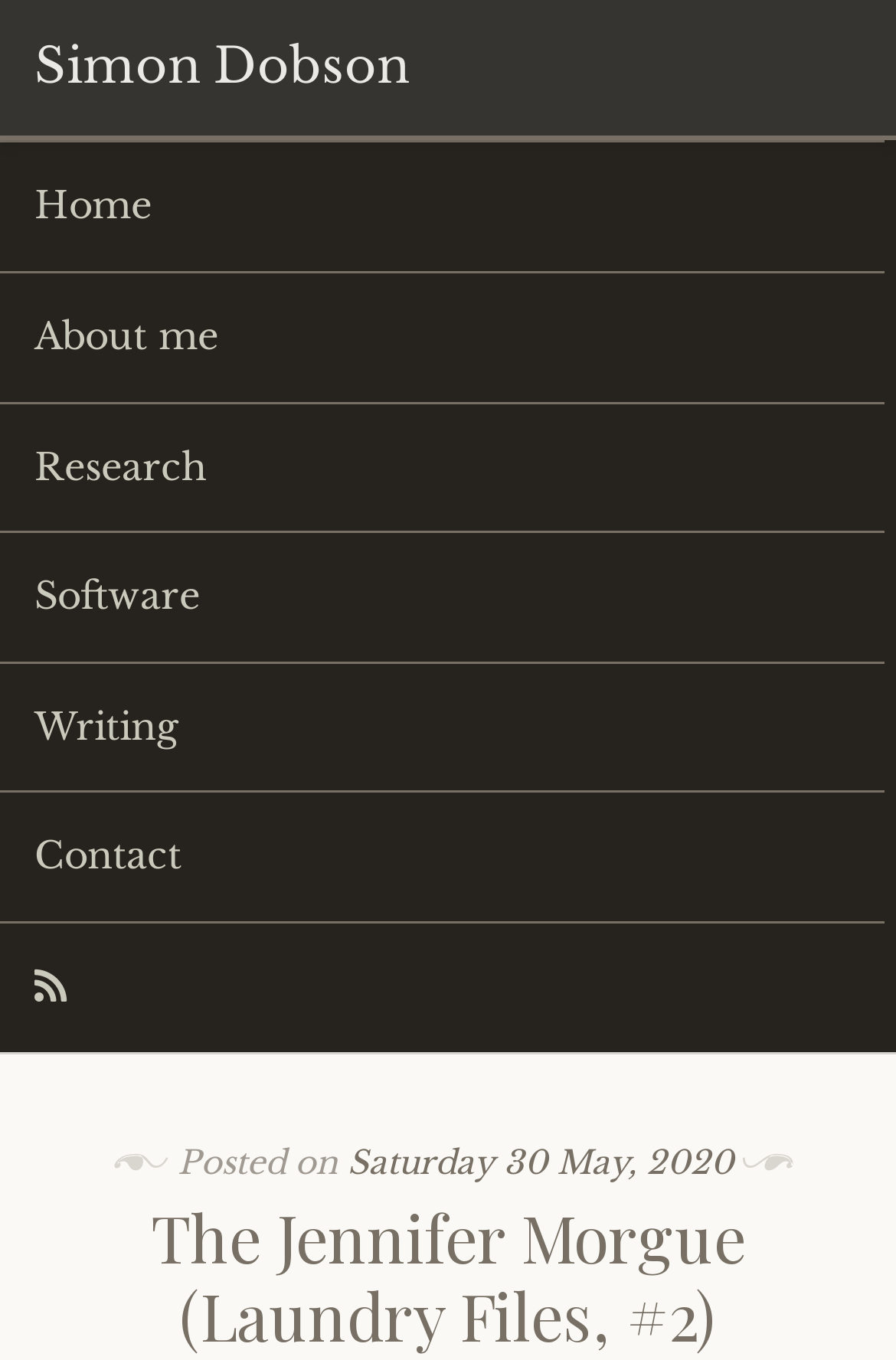Please give a succinct answer using a single word or phrase:
What is the date of the post?

Saturday 30 May, 2020